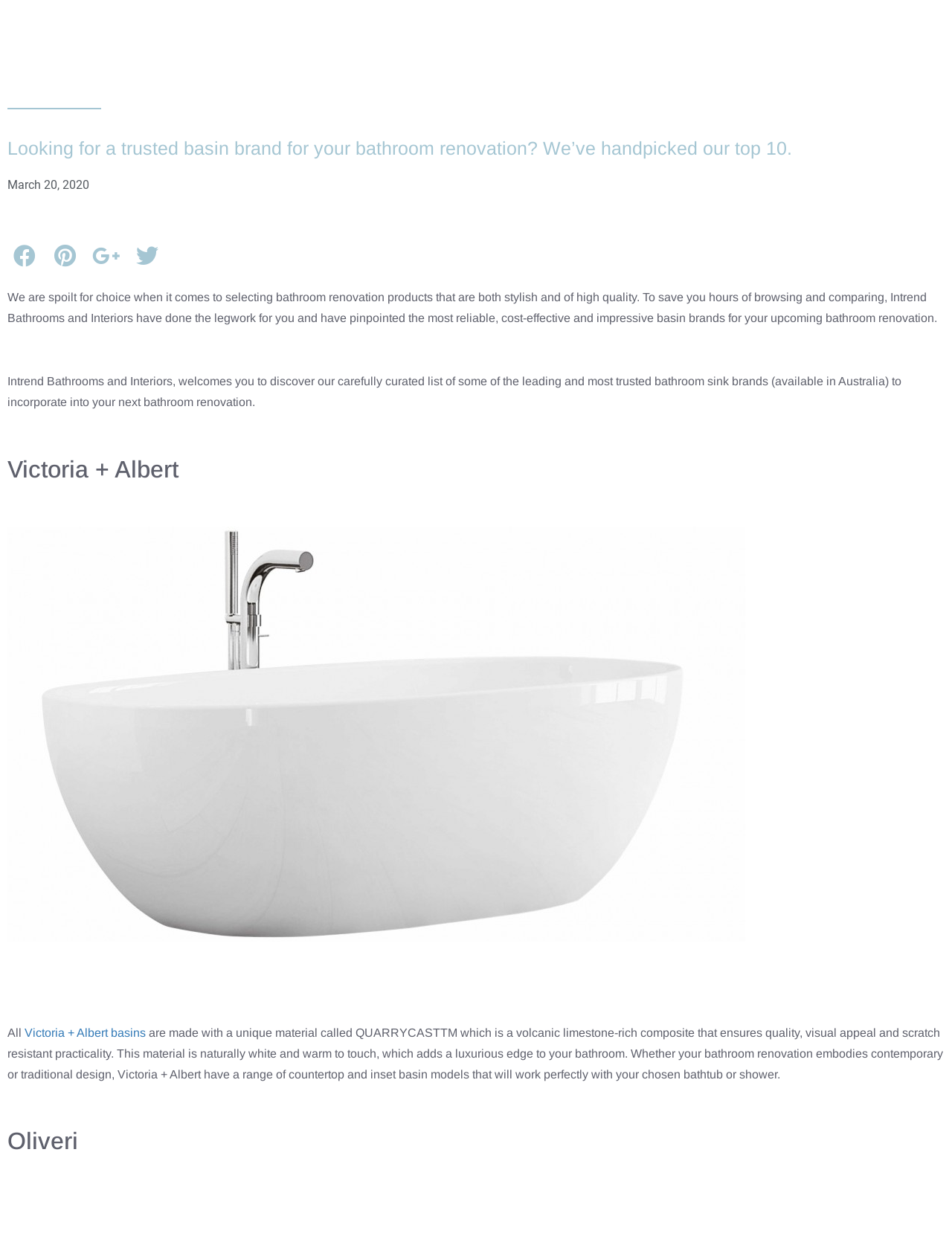Determine the bounding box coordinates for the HTML element mentioned in the following description: "Victoria + Albert basins". The coordinates should be a list of four floats ranging from 0 to 1, represented as [left, top, right, bottom].

[0.026, 0.82, 0.153, 0.83]